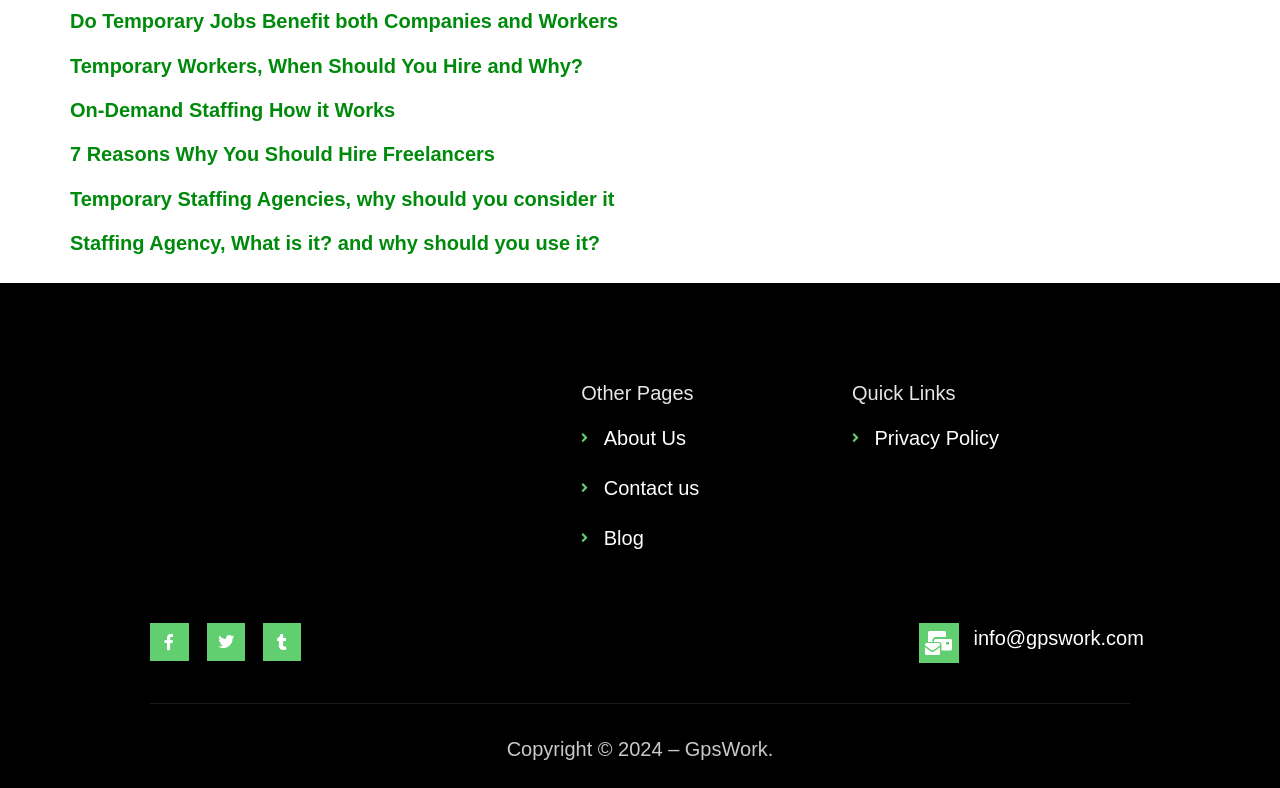Please identify the bounding box coordinates of the element I need to click to follow this instruction: "Contact us".

[0.454, 0.6, 0.65, 0.638]